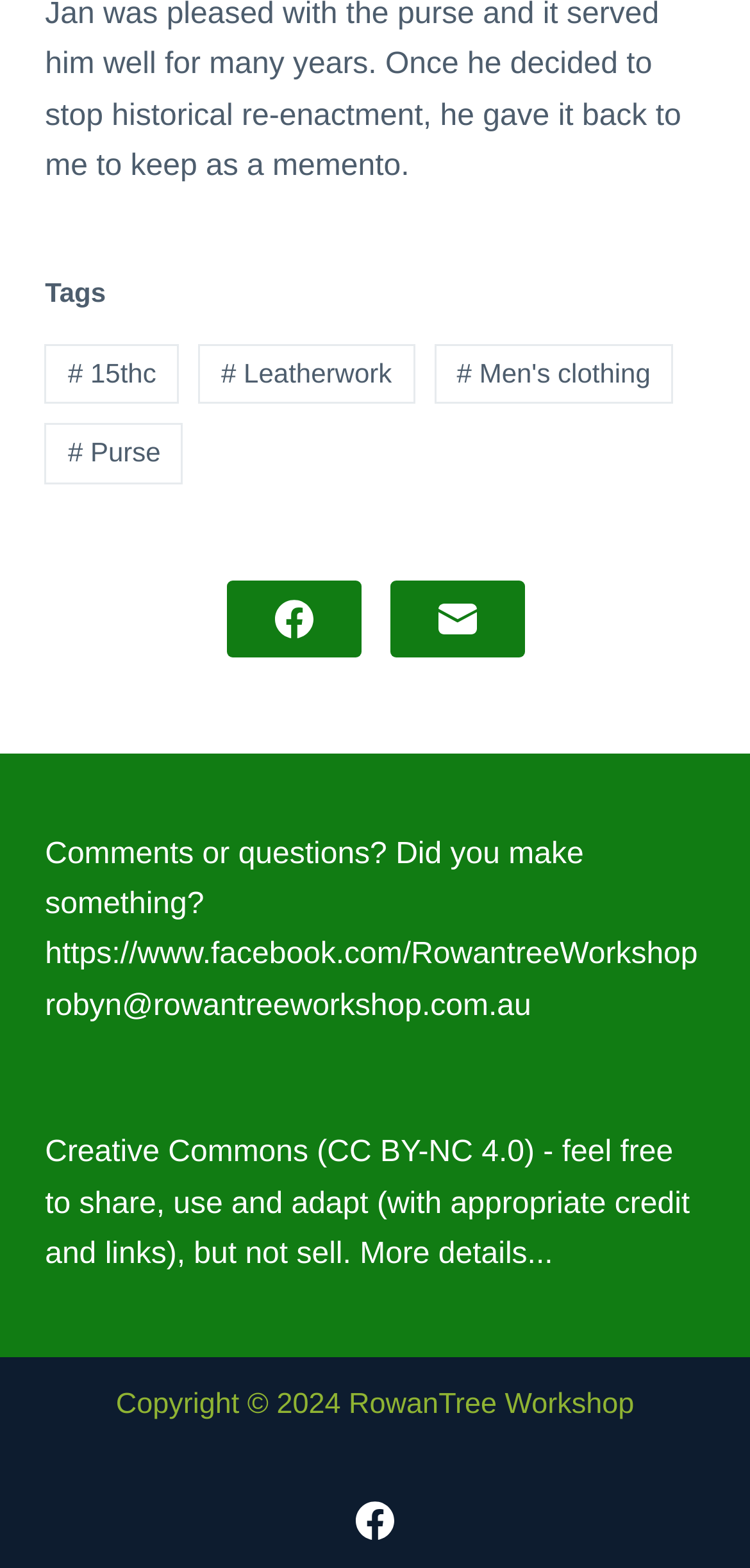Look at the image and give a detailed response to the following question: What is the category of '15thc'?

The link '# 15thc' is categorized under 'Tags' as it is listed alongside other tags such as 'Leatherwork', 'Men's clothing', and 'Purse'.